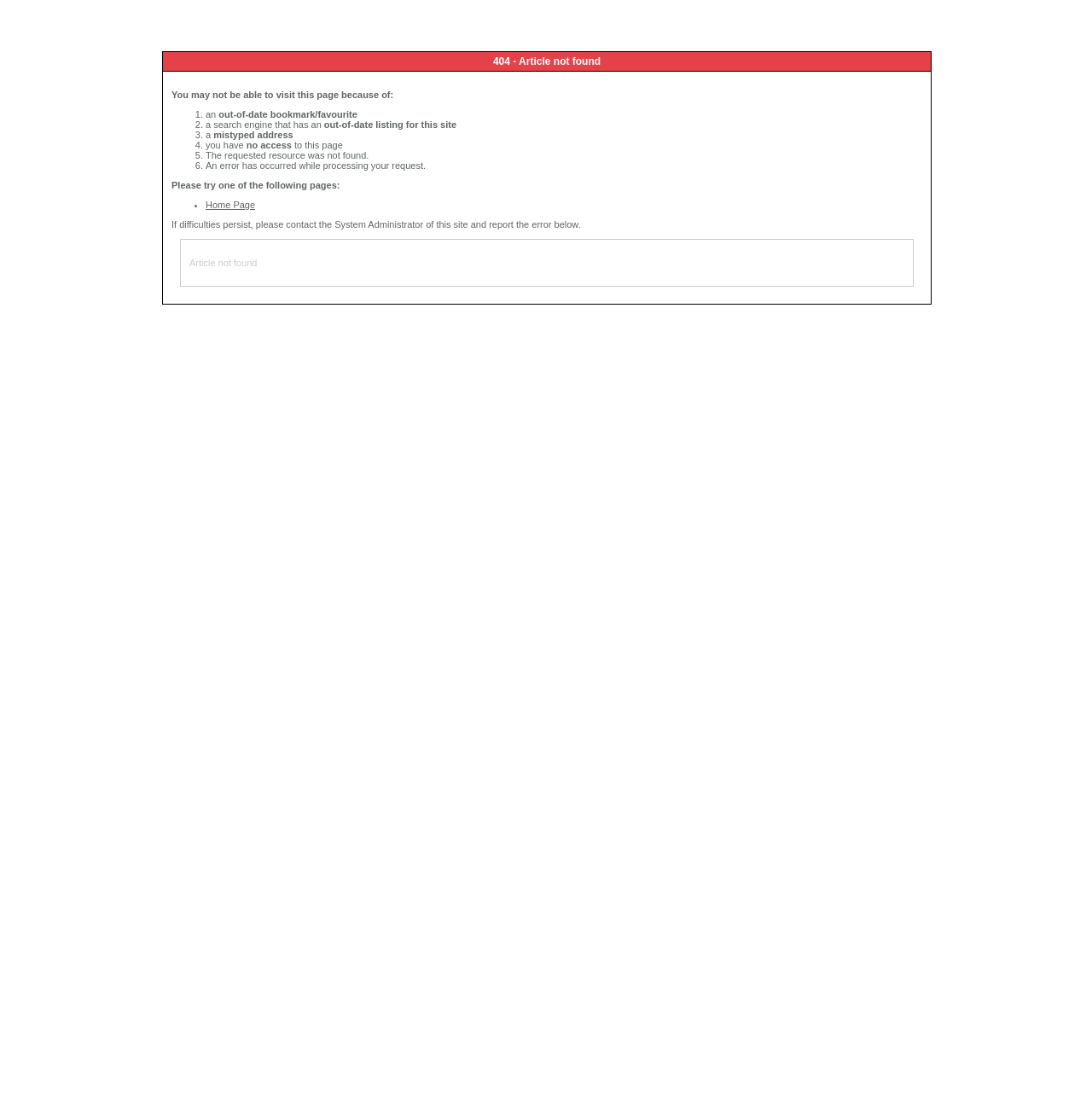What is the error being reported?
Ensure your answer is thorough and detailed.

The error being reported is that the article being requested was not found, which is why the user is seeing this error page.